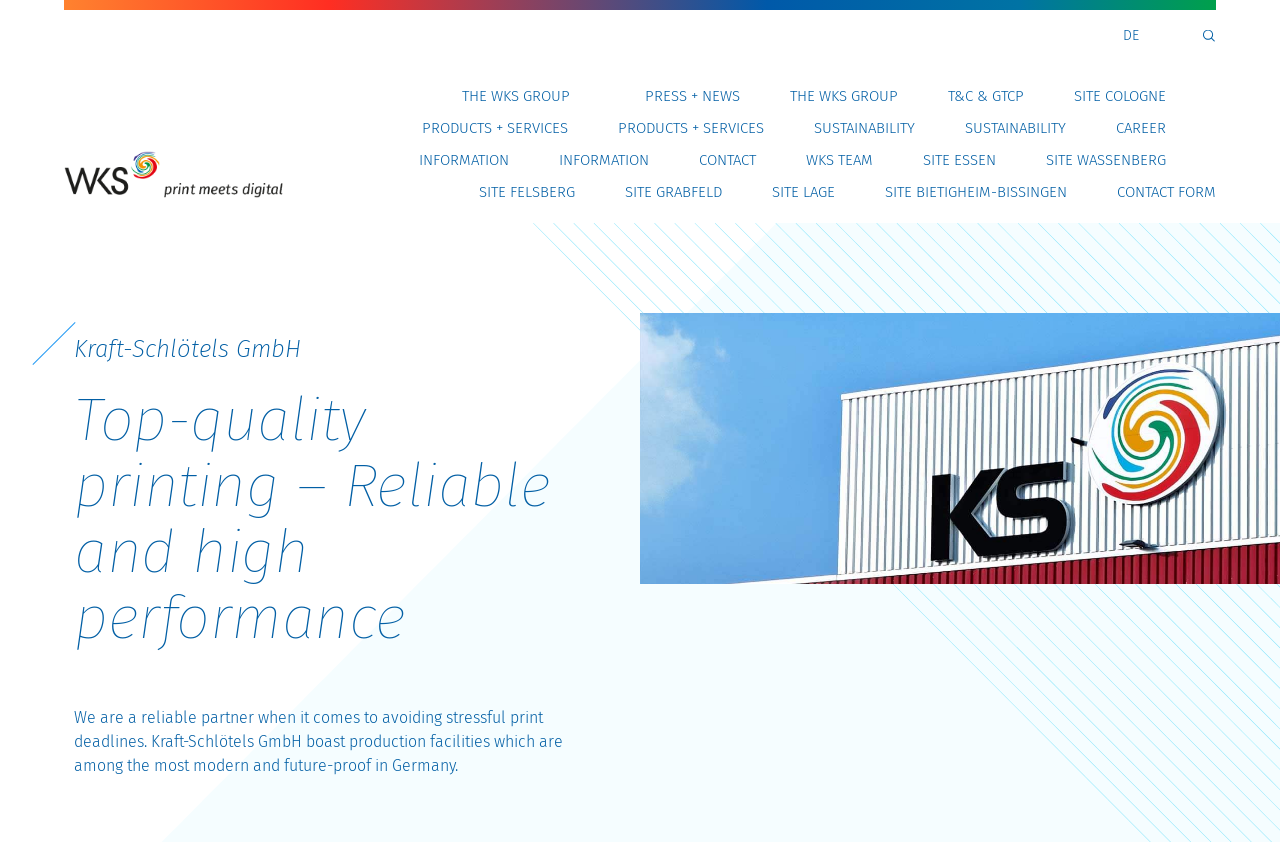Locate the bounding box of the UI element described by: "Sustainability" in the given webpage screenshot.

[0.754, 0.13, 0.833, 0.167]